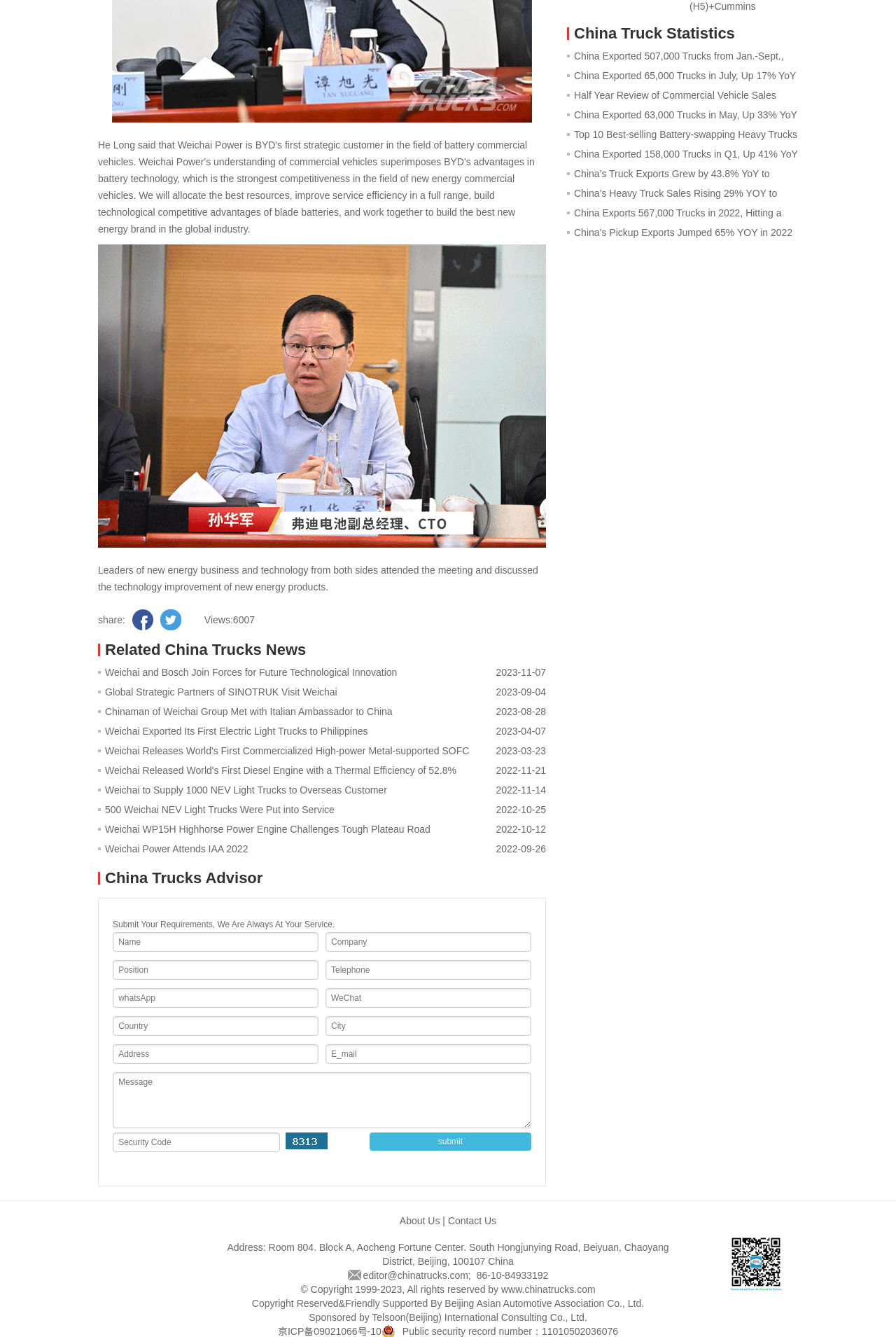Determine the bounding box coordinates (top-left x, top-left y, bottom-right x, bottom-right y) of the UI element described in the following text: Weichai Power Attends IAA 2022

[0.109, 0.627, 0.531, 0.642]